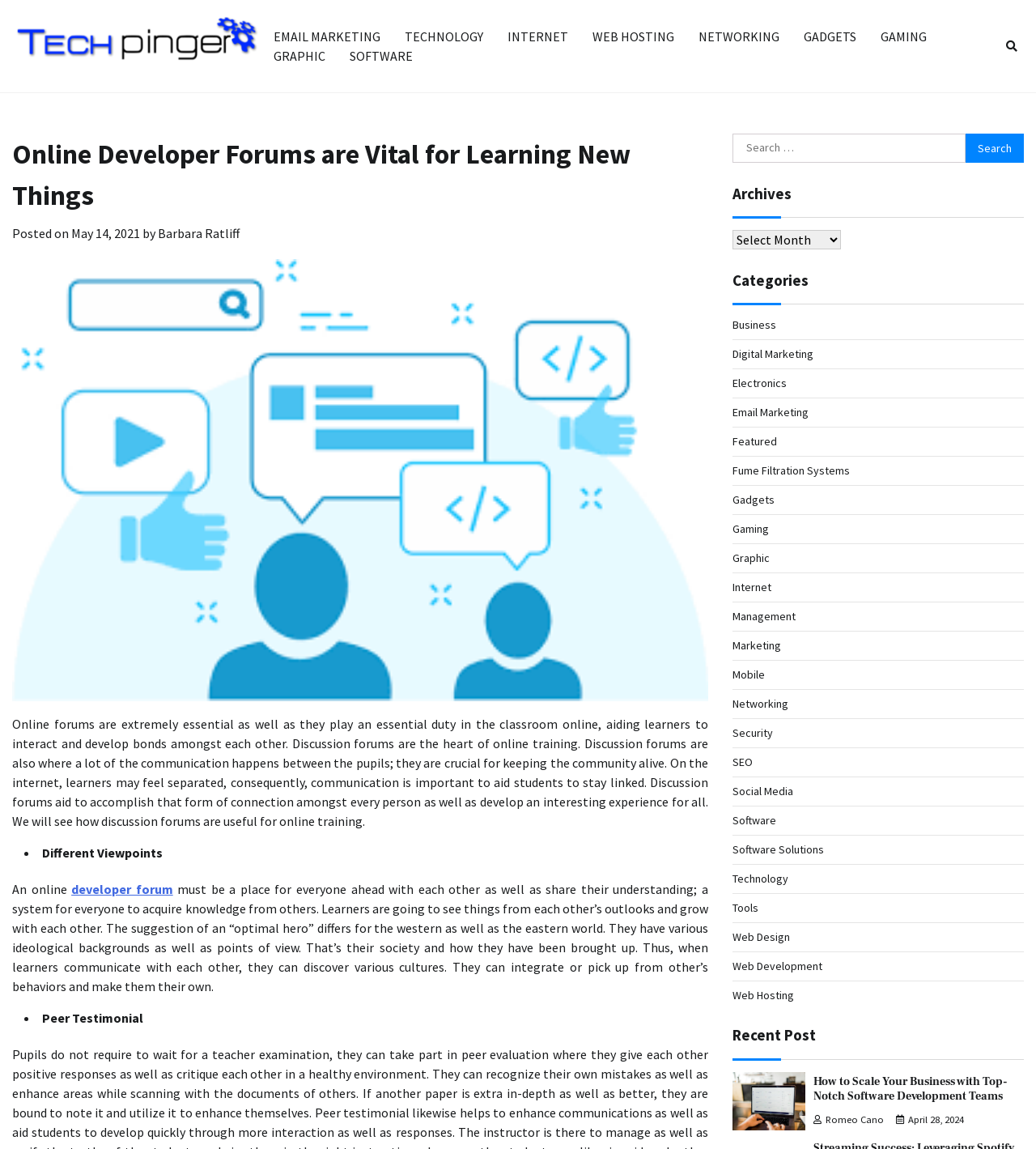Please specify the bounding box coordinates of the clickable section necessary to execute the following command: "Click on the link 'GRAPHIC'".

[0.253, 0.031, 0.326, 0.066]